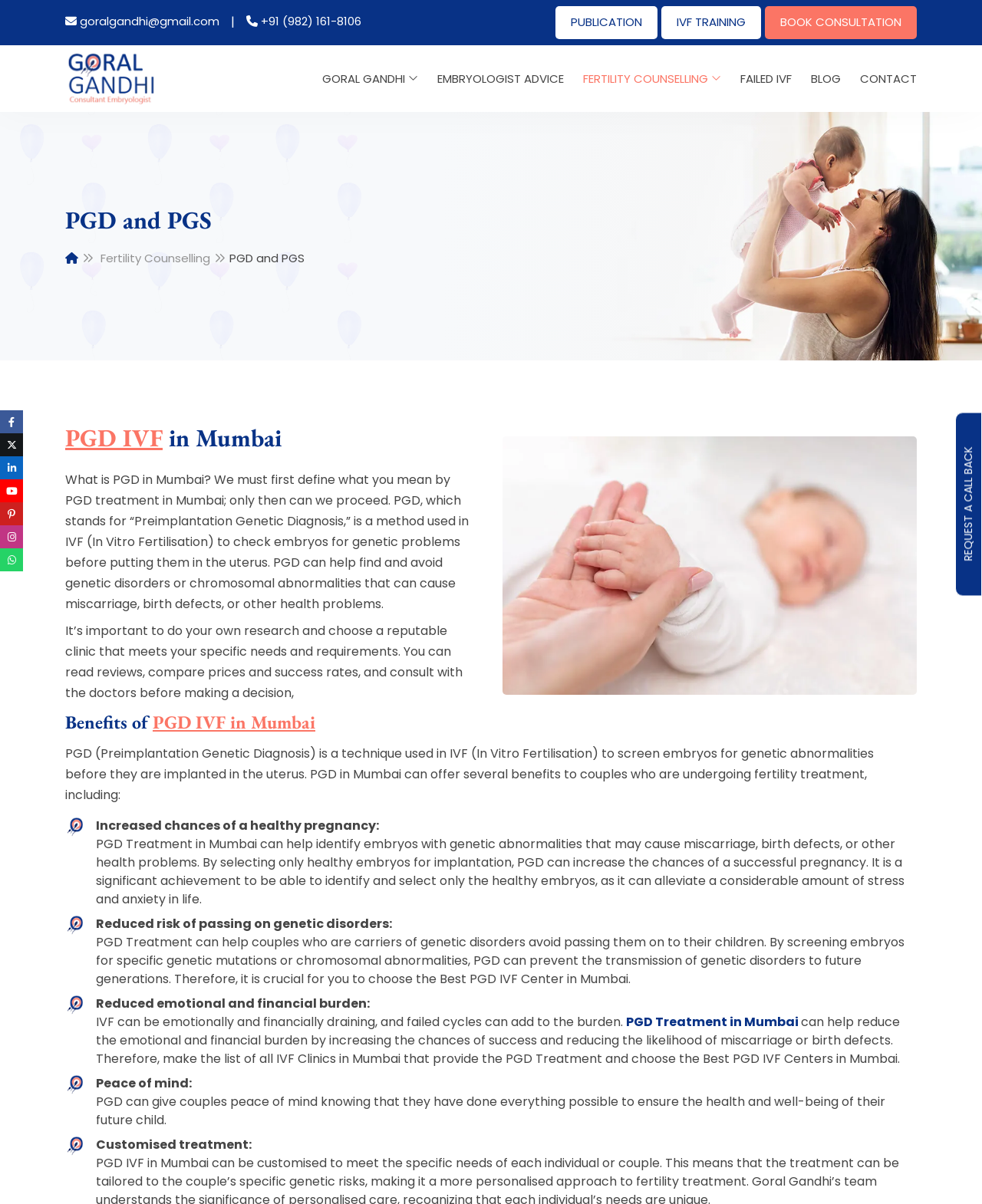How can couples reduce the emotional and financial burden of IVF?
Offer a detailed and full explanation in response to the question.

According to the webpage, couples can reduce the emotional and financial burden of IVF by increasing the chances of success through PGD treatment, which can help reduce the likelihood of miscarriage or birth defects. This is mentioned in the section 'Benefits of PGD IVF in Mumbai'.